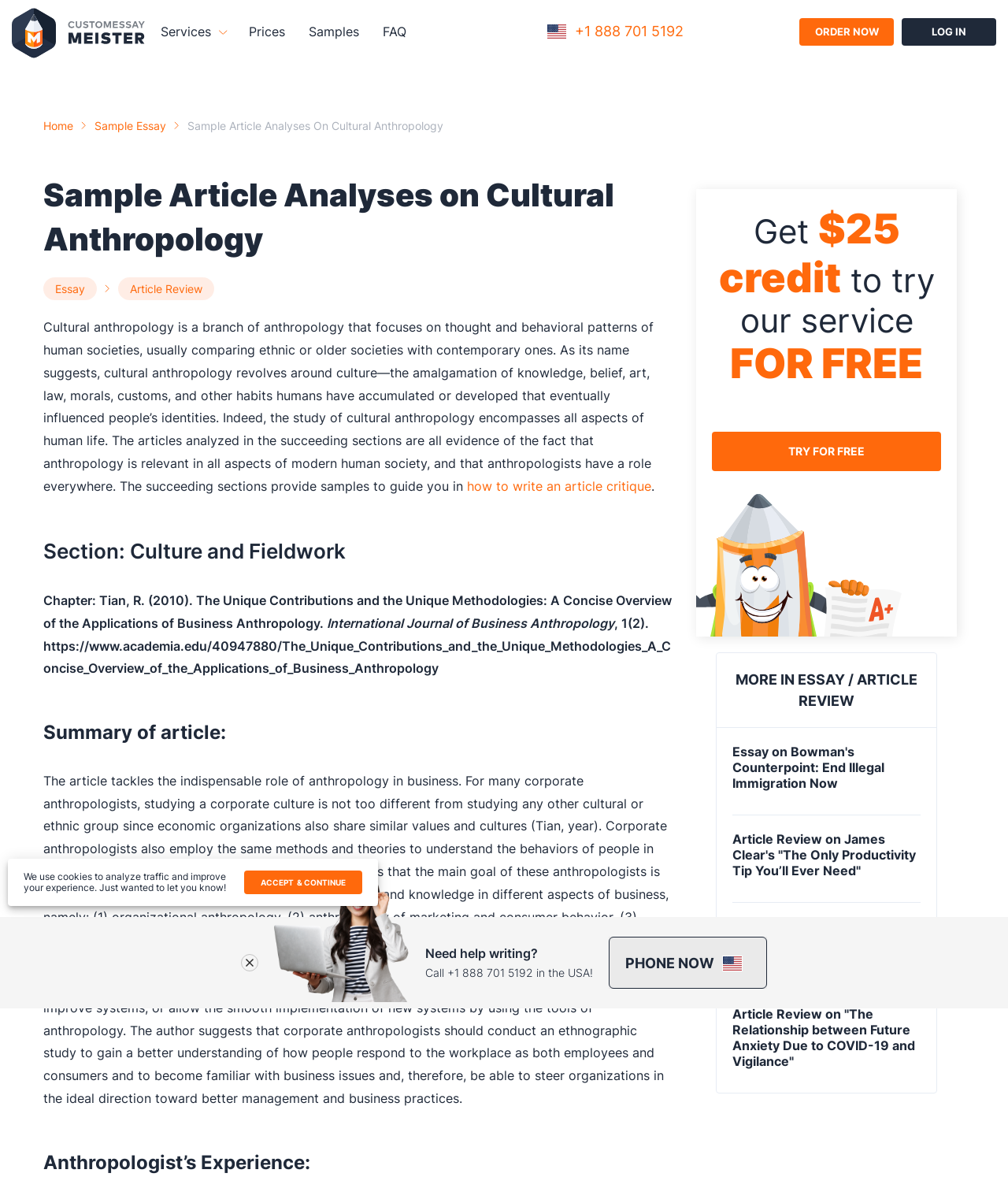Reply to the question with a single word or phrase:
What is the topic of the article being analyzed?

Business Anthropology